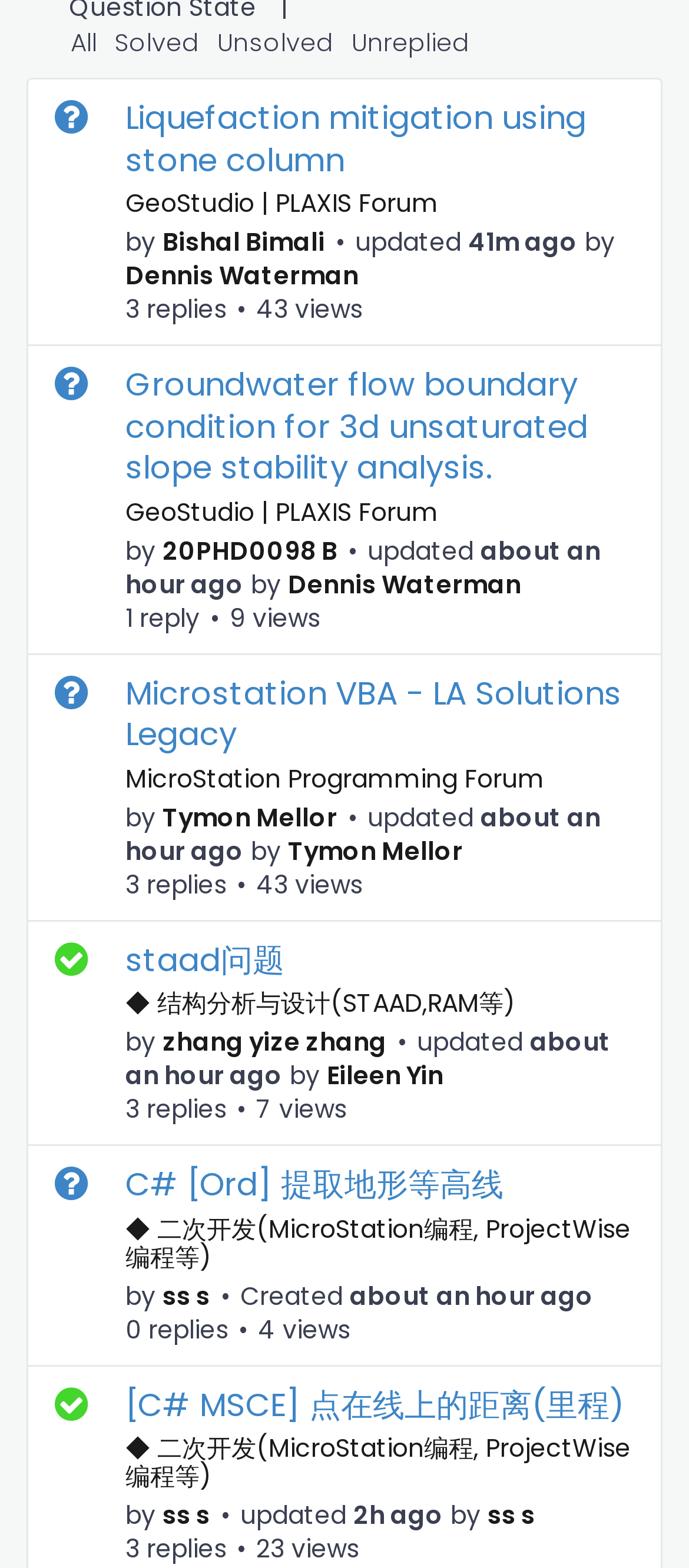Locate the bounding box for the described UI element: "Liquefaction mitigation using stone column". Ensure the coordinates are four float numbers between 0 and 1, formatted as [left, top, right, bottom].

[0.182, 0.061, 0.851, 0.116]